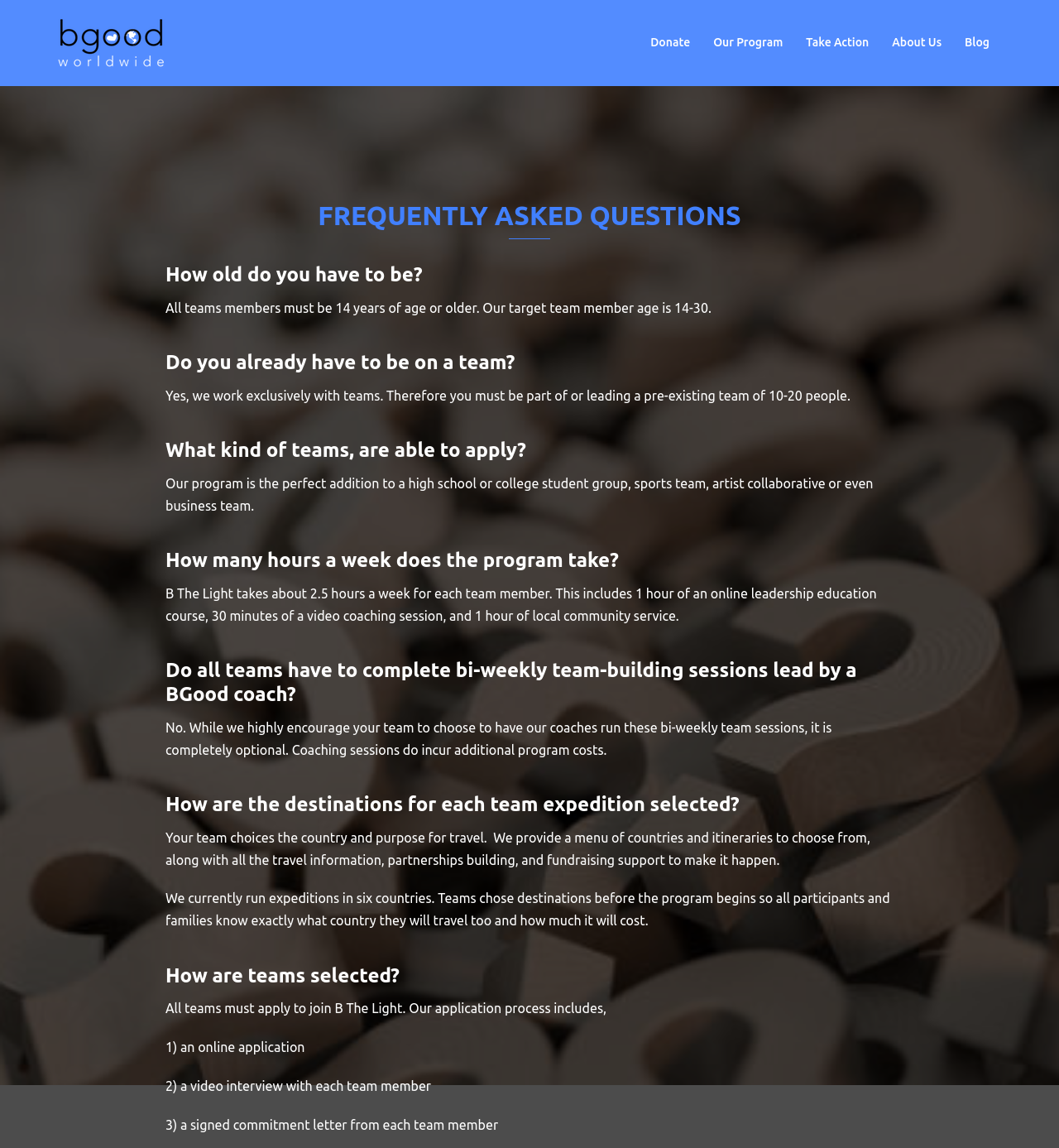Generate a detailed explanation of the webpage's features and information.

The webpage is about the FAQs of BGood Worldwide, a program that offers team expeditions and leadership education. At the top left corner, there is a logo of BGood Worldwide, accompanied by a link to the organization's homepage. On the top right corner, there are five links to different sections of the website: Donate, Our Program, Take Action, About Us, and Blog.

Below the top navigation bar, there is a heading that reads "FREQUENTLY ASKED QUESTIONS". This is followed by a series of questions and answers, each with a heading and a corresponding static text. The questions are about the program's requirements, such as the age limit, team composition, and time commitment. The answers provide detailed information about the program's expectations and offerings.

The questions and answers are arranged in a vertical list, with each question followed by its corresponding answer. The text is organized in a clear and readable format, making it easy to scan and understand. There are no images on the page apart from the BGood Worldwide logo at the top. Overall, the webpage provides a comprehensive overview of the program's FAQs, making it a useful resource for potential applicants.